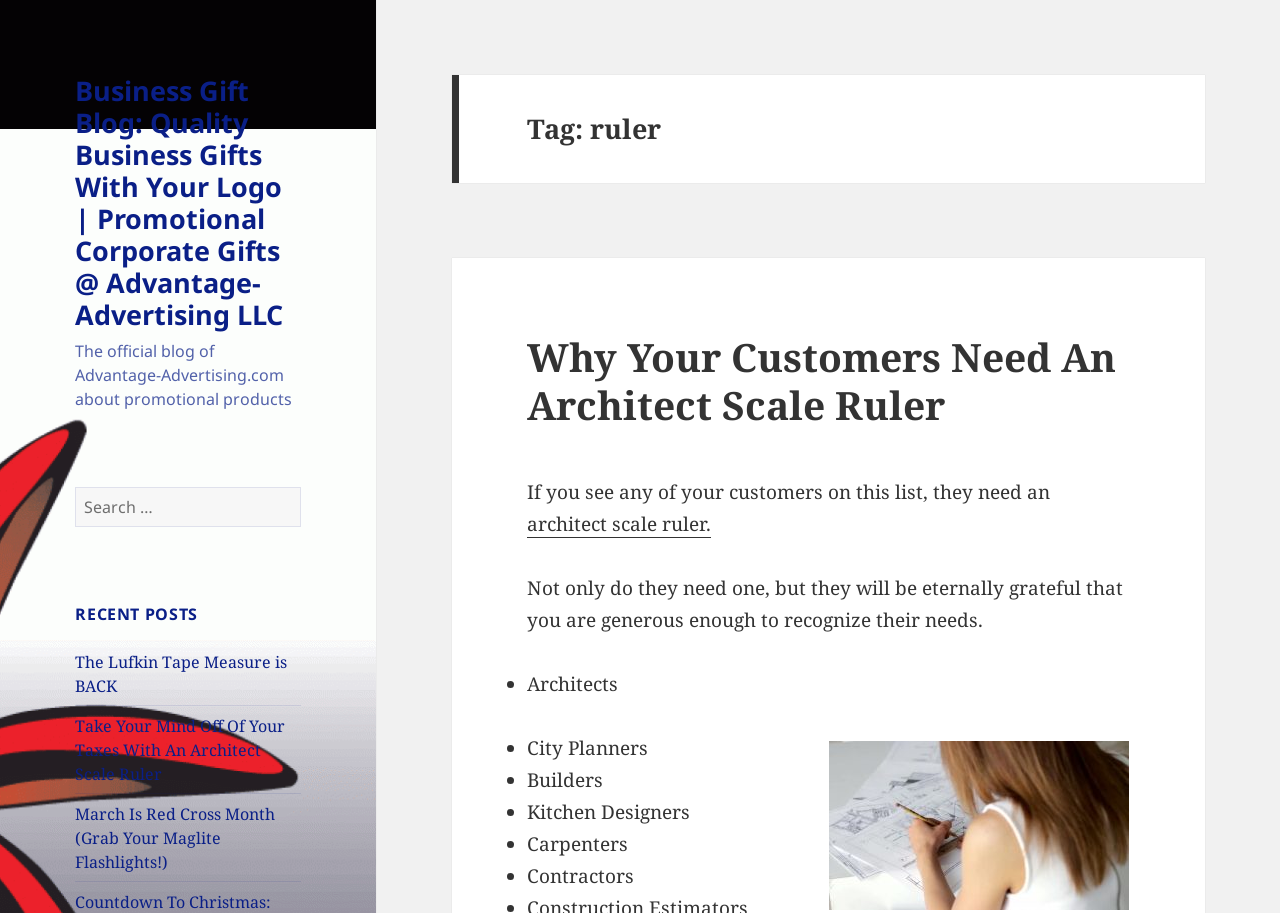Answer the question below using just one word or a short phrase: 
What is the purpose of the search box?

To search for blog posts